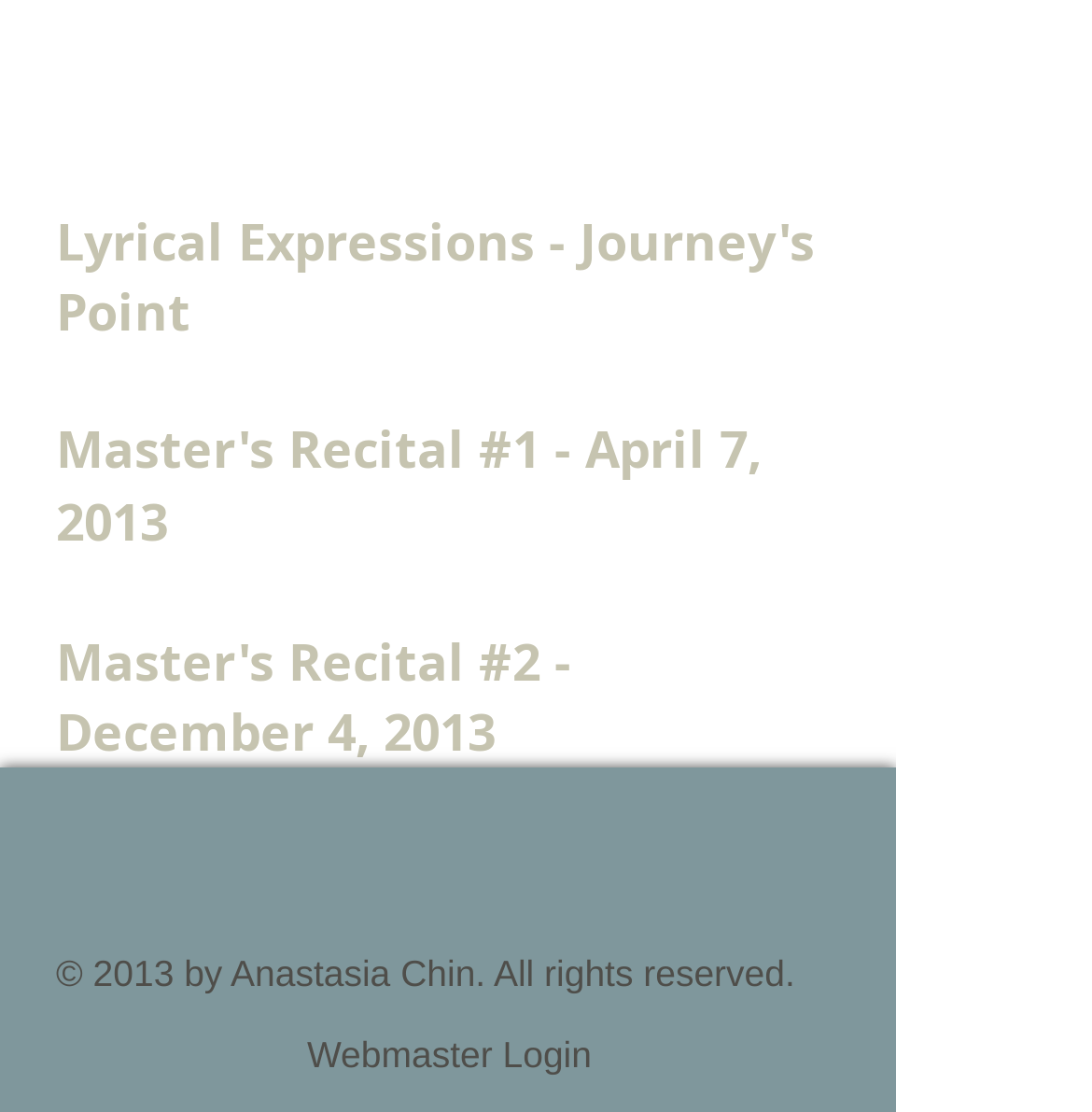Locate the bounding box of the UI element defined by this description: "Industry Insights". The coordinates should be given as four float numbers between 0 and 1, formatted as [left, top, right, bottom].

None